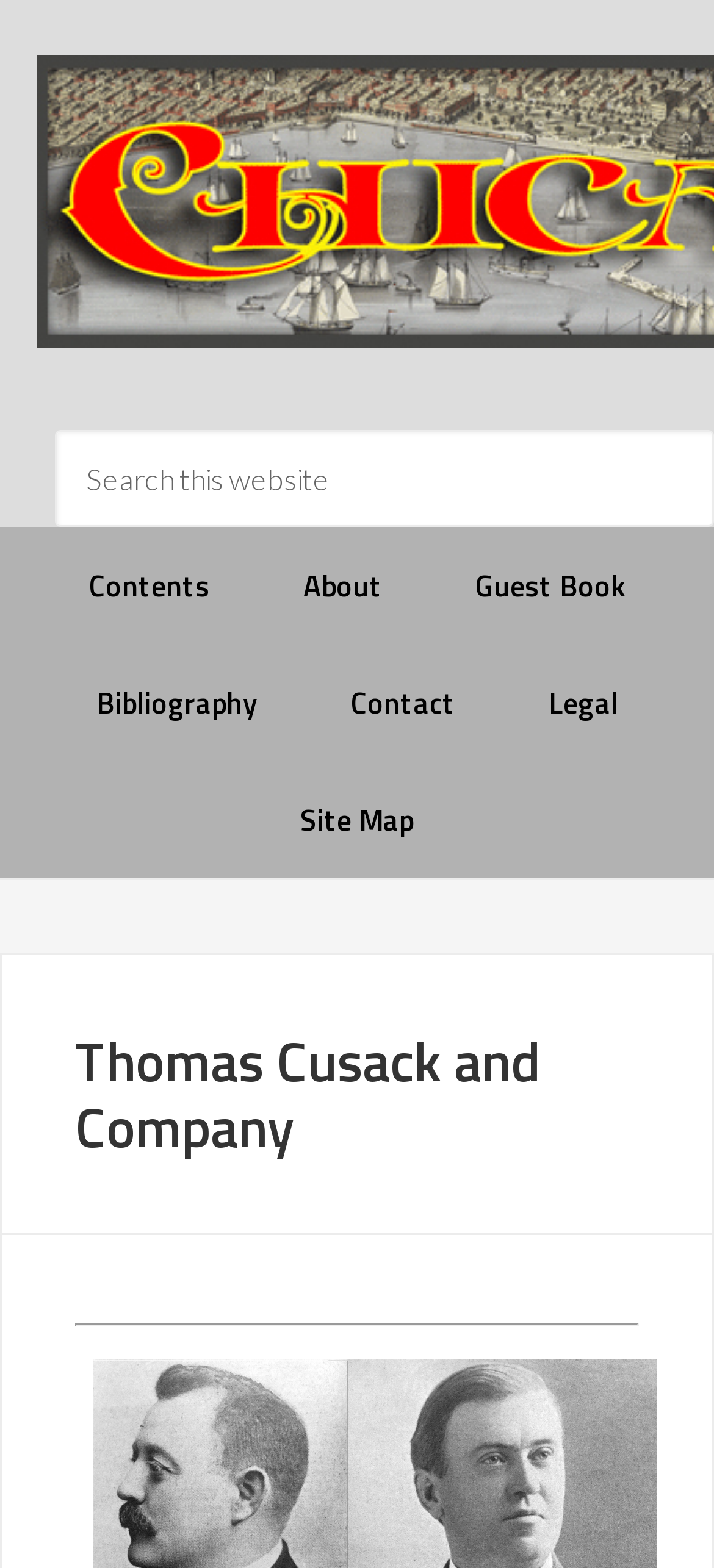What is the purpose of the search box?
Using the information from the image, answer the question thoroughly.

The search box is located at the top of the webpage, and it has a placeholder text 'Search this website', indicating that users can input keywords to search for specific content within the website.